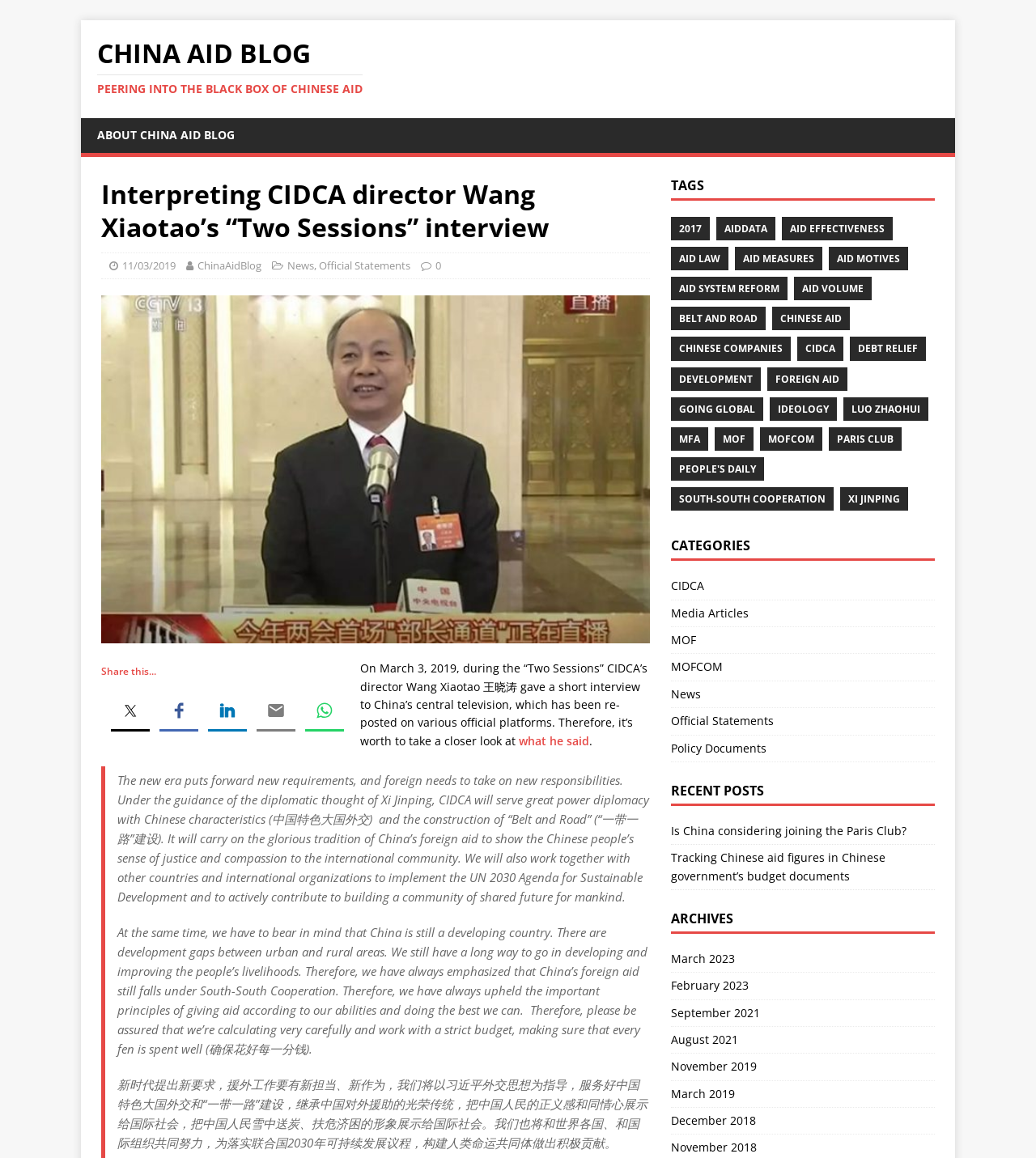What is the name of the Chinese leader mentioned in the article?
Using the image as a reference, answer with just one word or a short phrase.

Xi Jinping